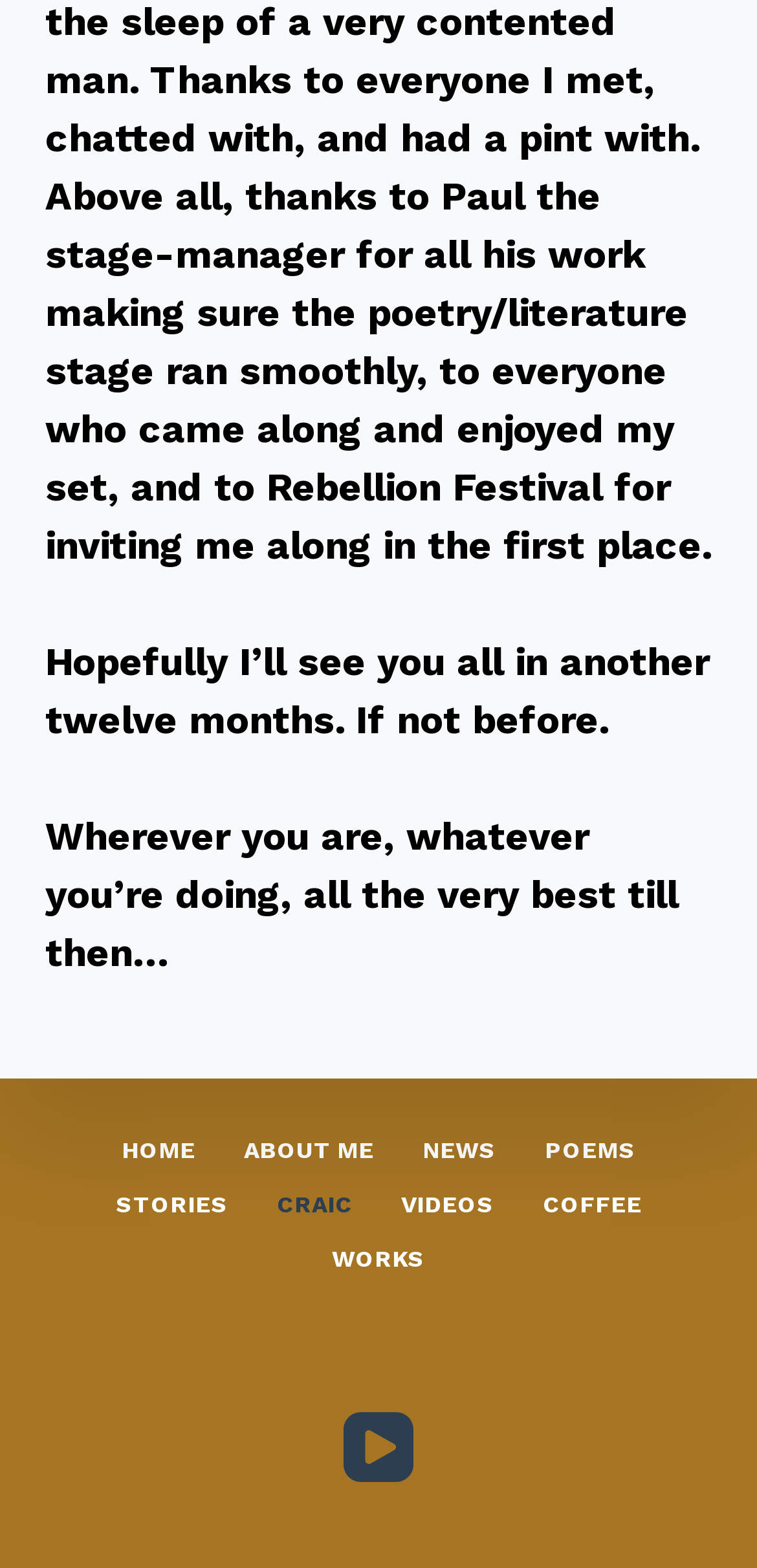Please identify the bounding box coordinates of the clickable area that will fulfill the following instruction: "read about the author". The coordinates should be in the format of four float numbers between 0 and 1, i.e., [left, top, right, bottom].

[0.29, 0.725, 0.526, 0.744]